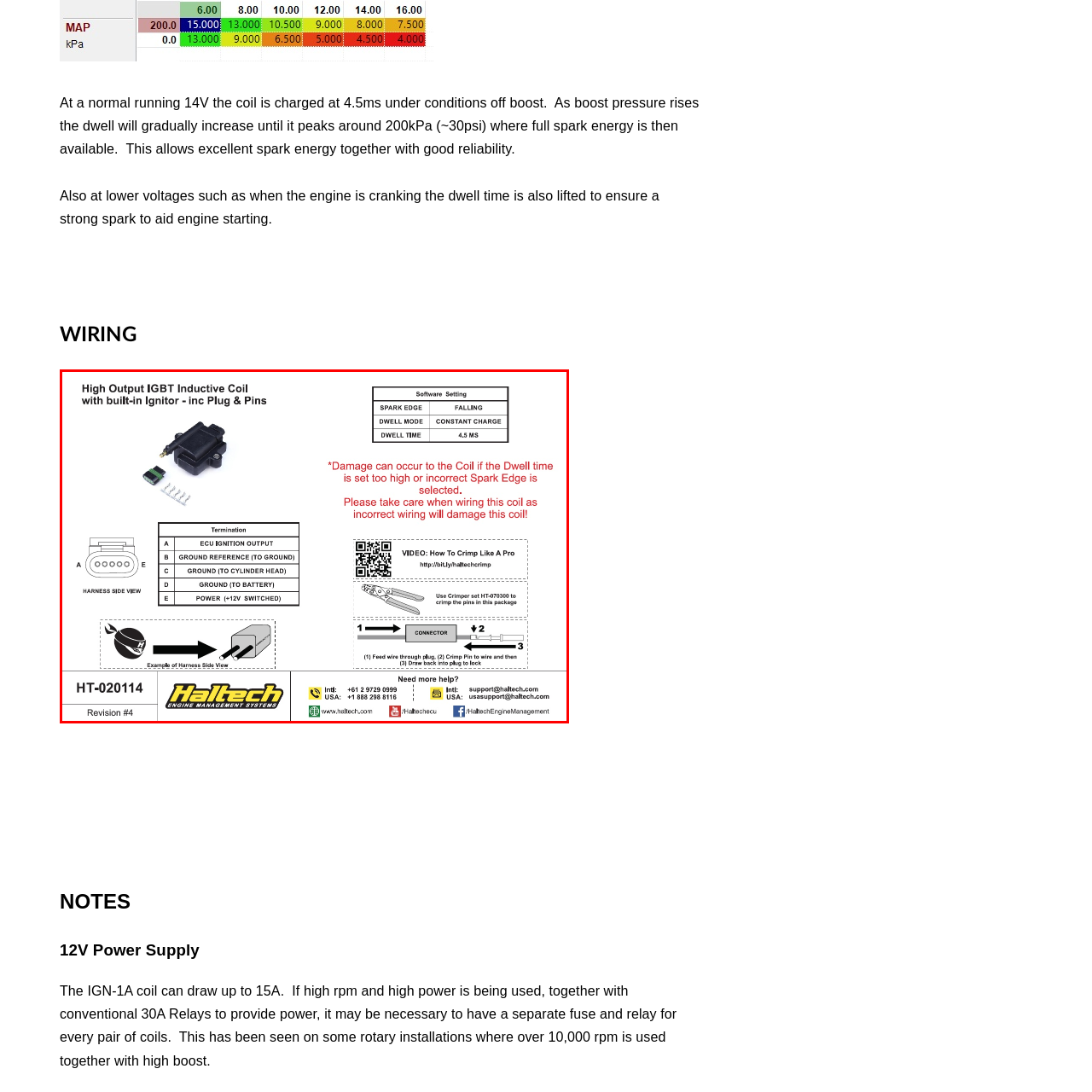Study the image inside the red outline, What is the consequence of incorrect wiring? 
Respond with a brief word or phrase.

Potential damage to the coil